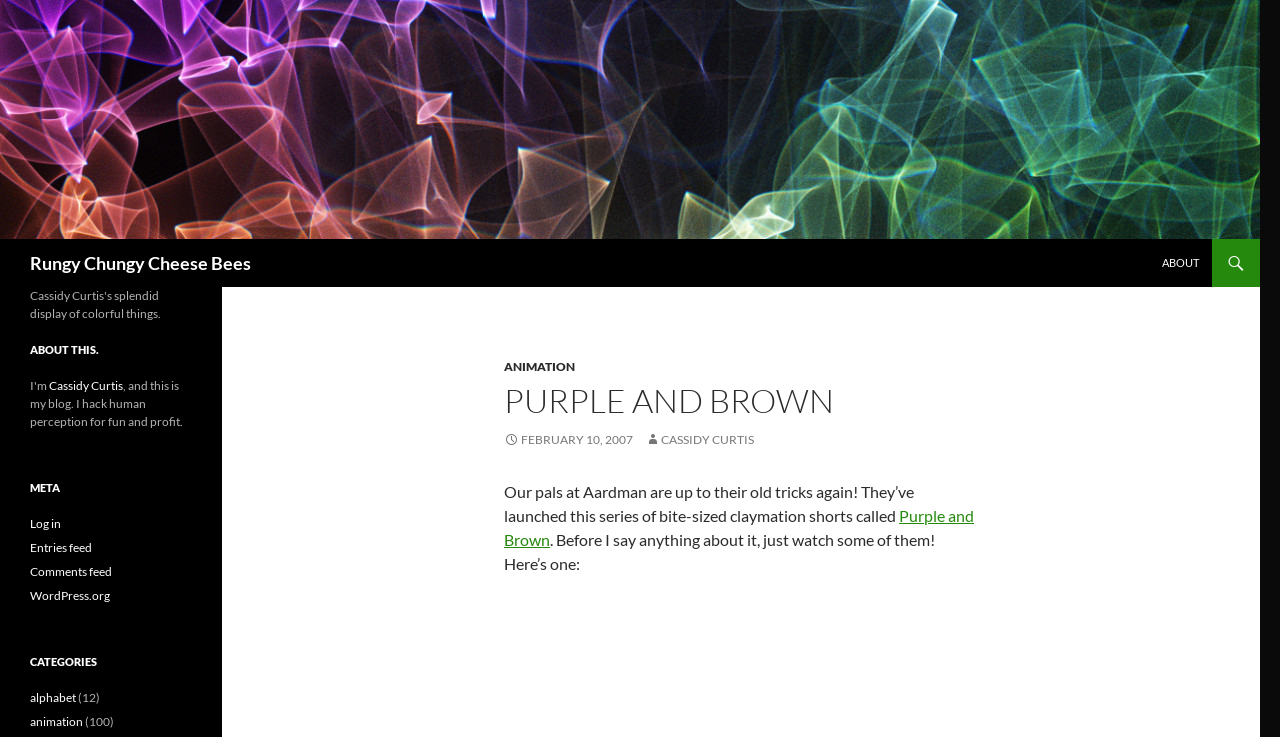Determine the bounding box coordinates of the clickable element to complete this instruction: "Read the 'Purple and Brown' article". Provide the coordinates in the format of four float numbers between 0 and 1, [left, top, right, bottom].

[0.394, 0.687, 0.761, 0.745]